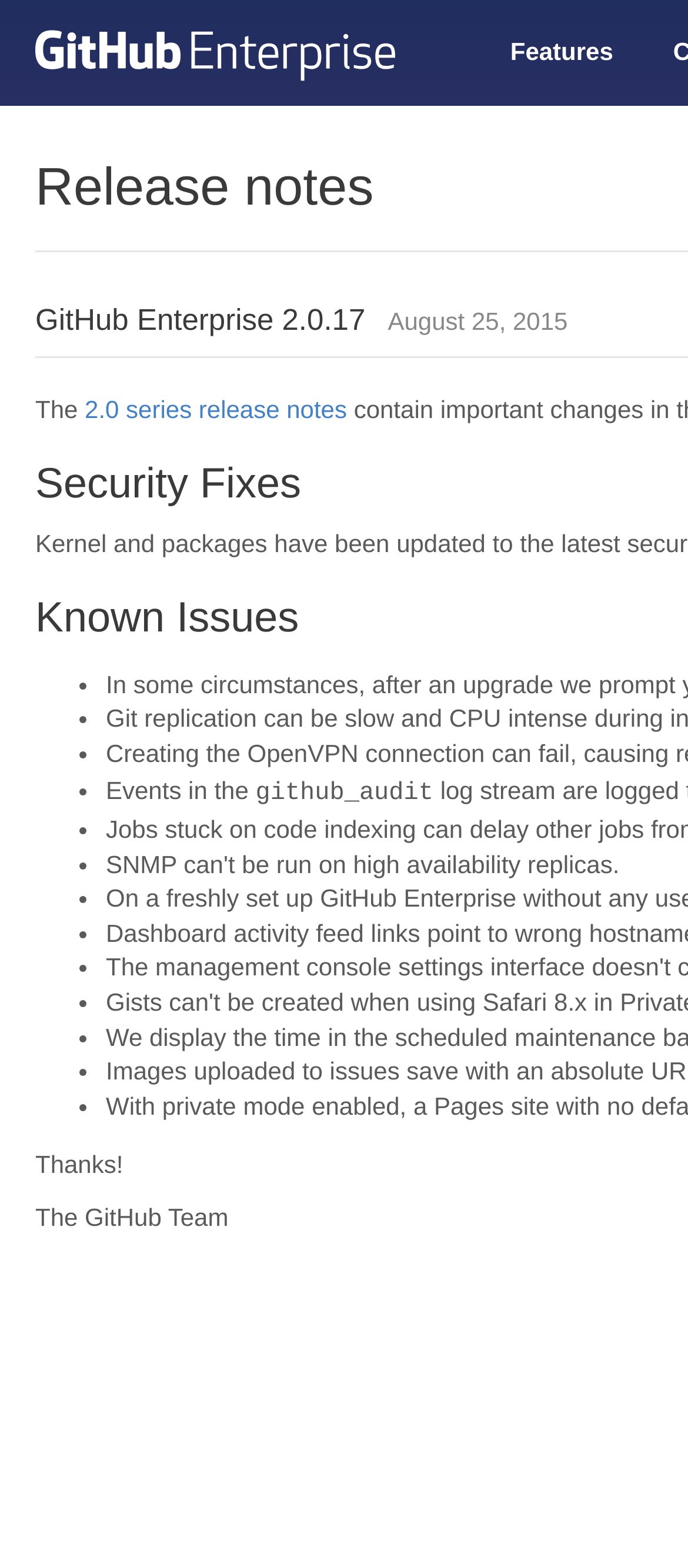What is the logo of the website?
Refer to the image and respond with a one-word or short-phrase answer.

GitHub